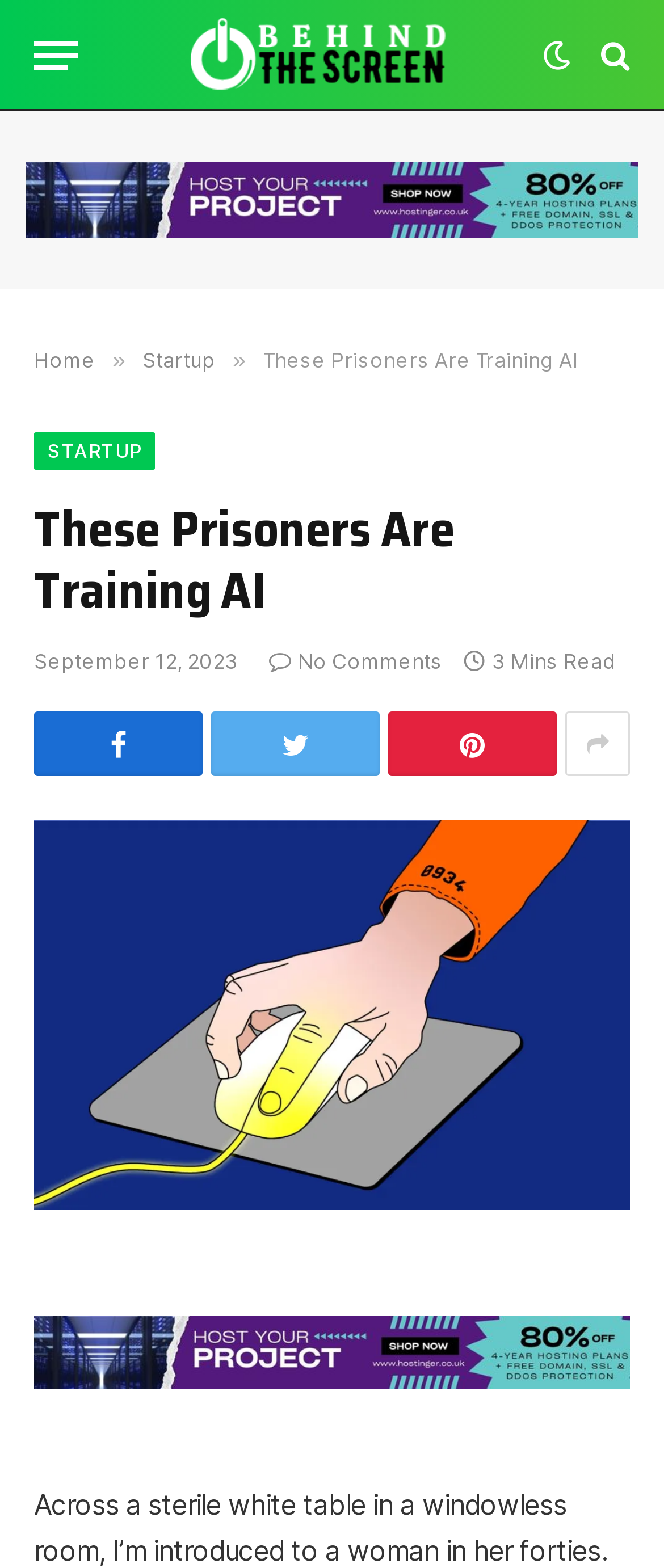Please provide the bounding box coordinate of the region that matches the element description: title="Show More Social Sharing". Coordinates should be in the format (top-left x, top-left y, bottom-right x, bottom-right y) and all values should be between 0 and 1.

[0.851, 0.454, 0.949, 0.495]